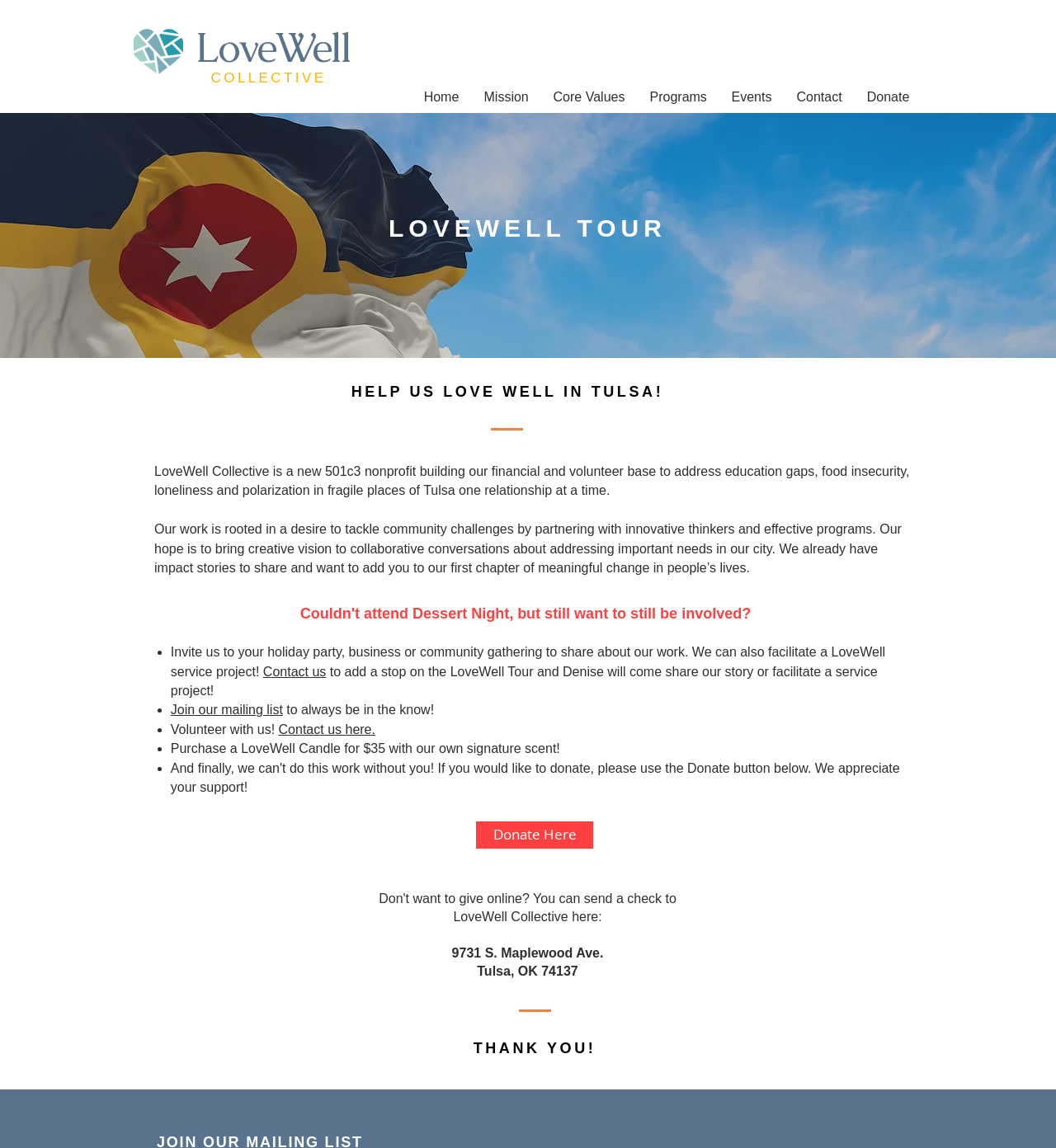Determine the bounding box coordinates for the area that needs to be clicked to fulfill this task: "Click the 'Home' link". The coordinates must be given as four float numbers between 0 and 1, i.e., [left, top, right, bottom].

[0.389, 0.075, 0.446, 0.093]